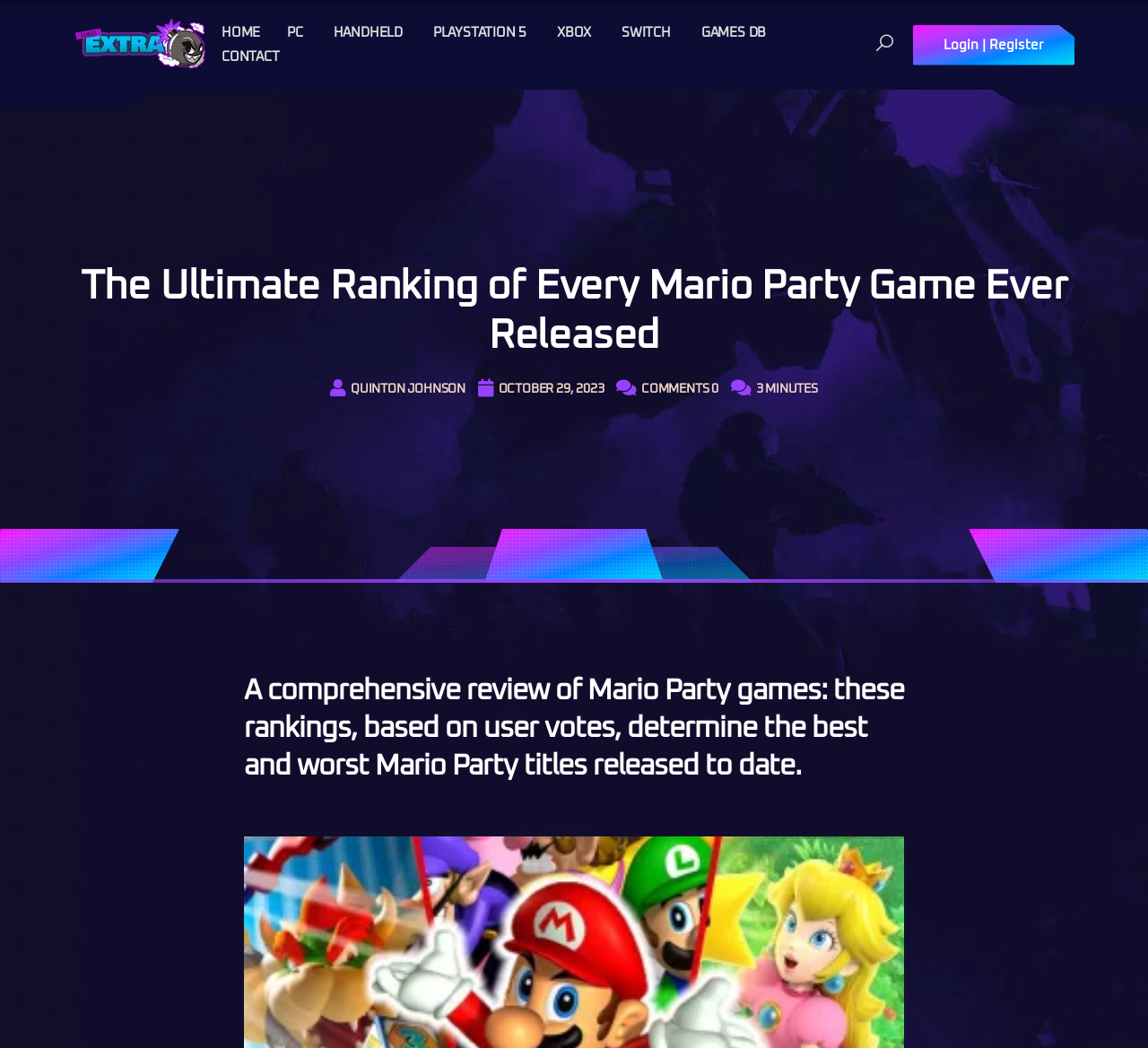What is the main title displayed on this webpage?

The Ultimate Ranking of Every Mario Party Game Ever Released